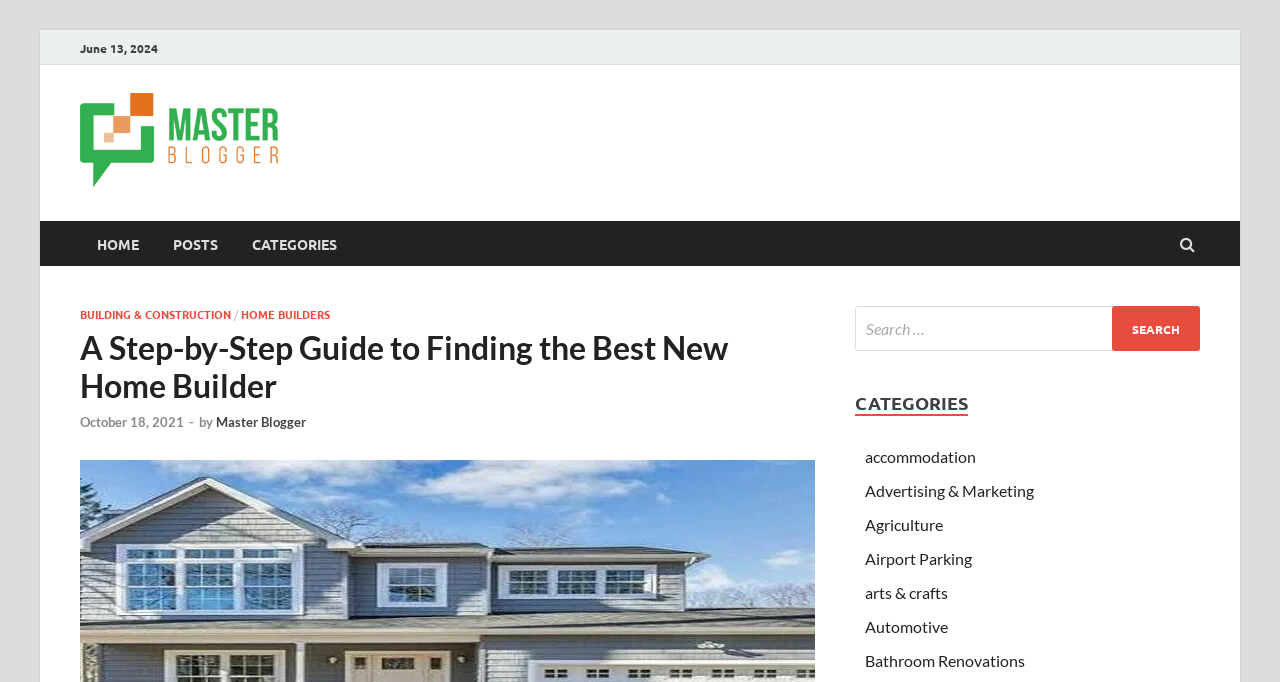Could you indicate the bounding box coordinates of the region to click in order to complete this instruction: "browse CATEGORIES".

[0.668, 0.573, 0.756, 0.611]